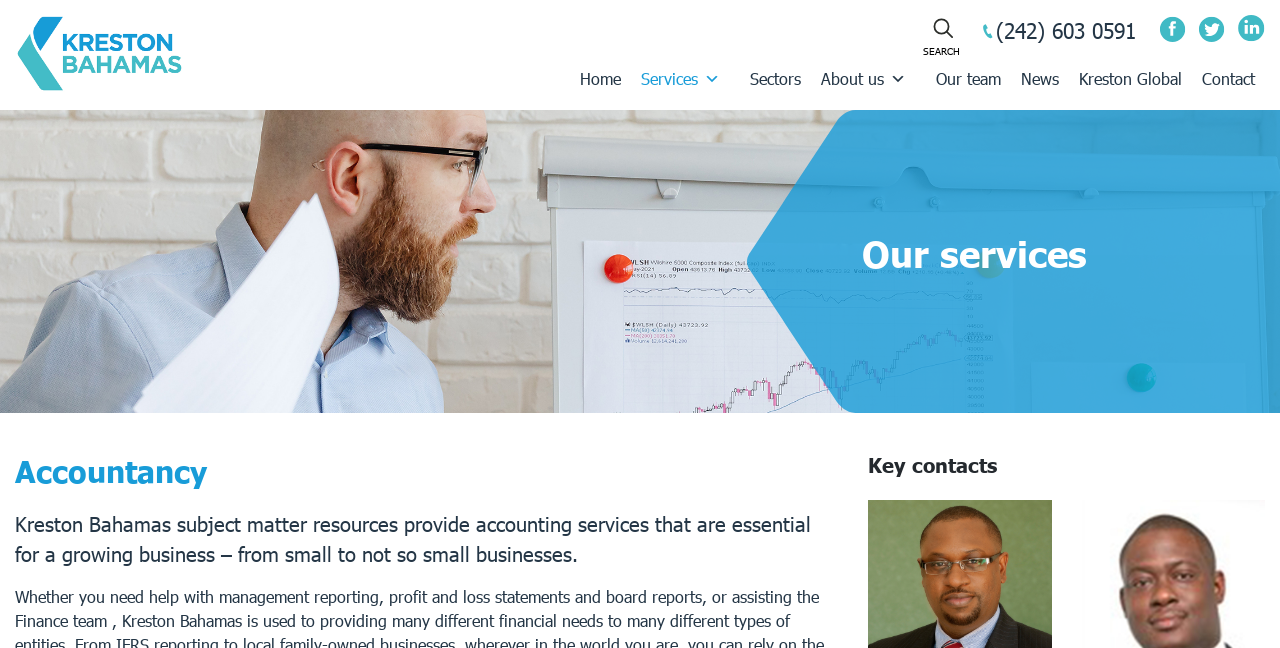Respond to the question below with a single word or phrase:
Who are the key contacts?

Pretino P. Albury and Sean I Rolle